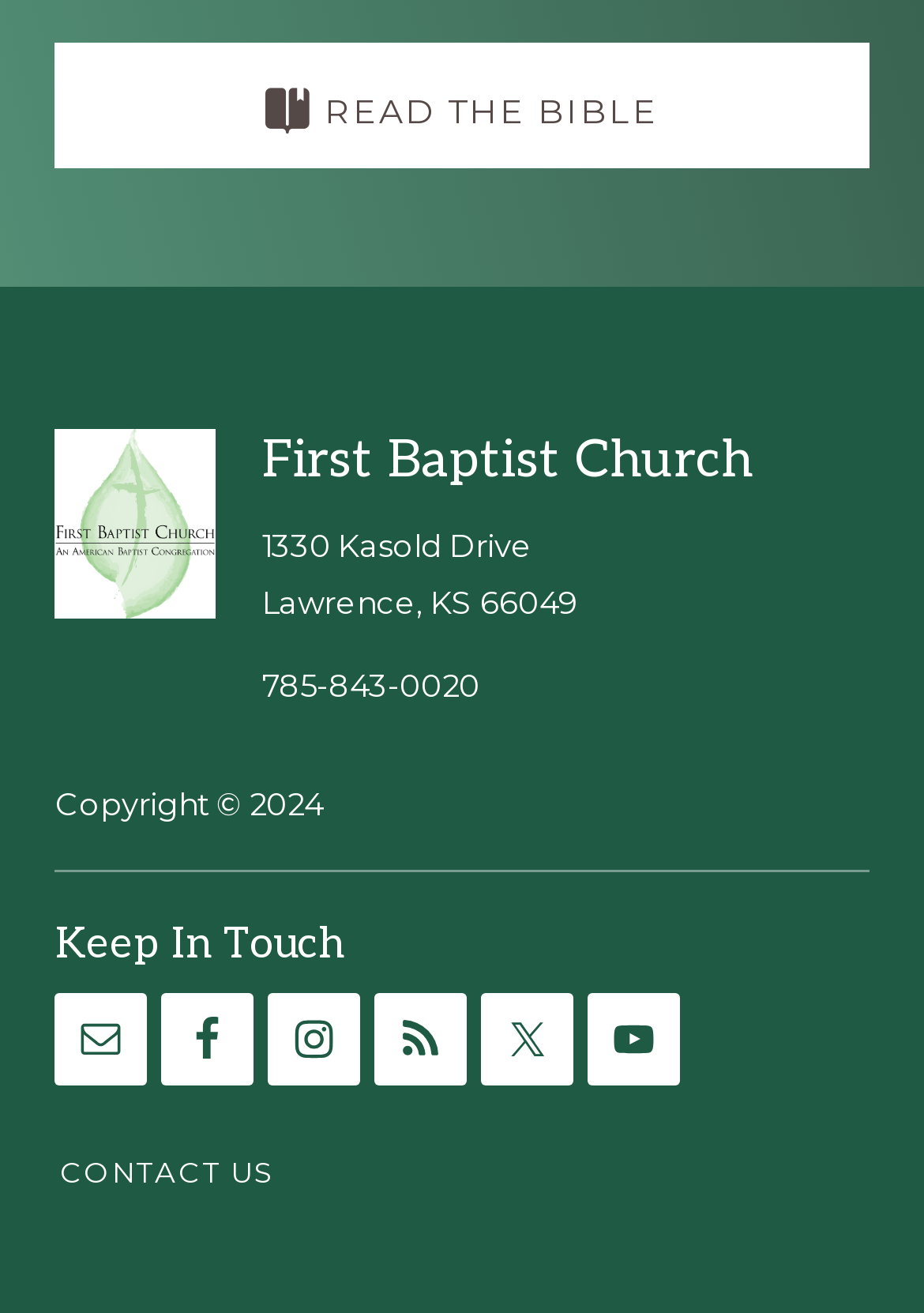Can you show the bounding box coordinates of the region to click on to complete the task described in the instruction: "explore details"?

None